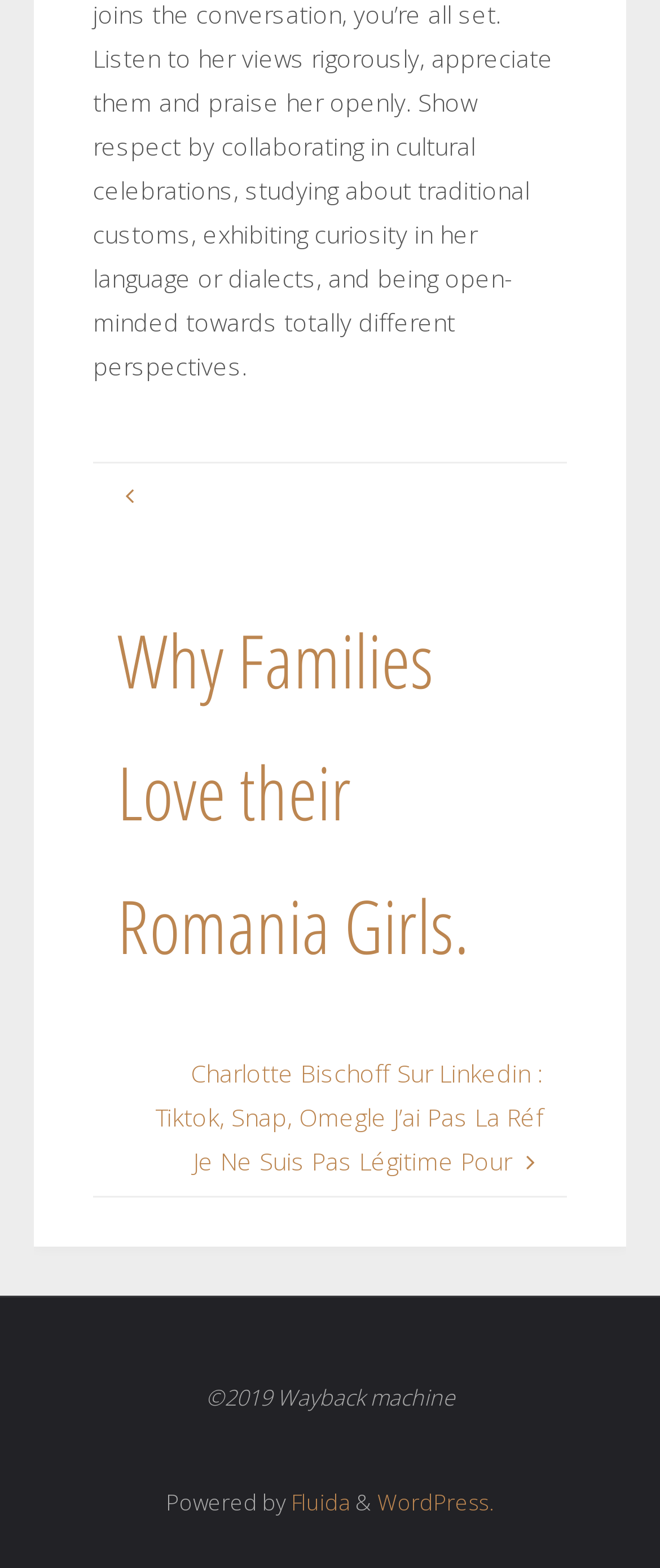What is the purpose of the link 'Torna in alto '?
Using the information from the image, answer the question thoroughly.

The purpose of the link 'Torna in alto ' is to go back to the top of the webpage, which is a common functionality found in many websites.